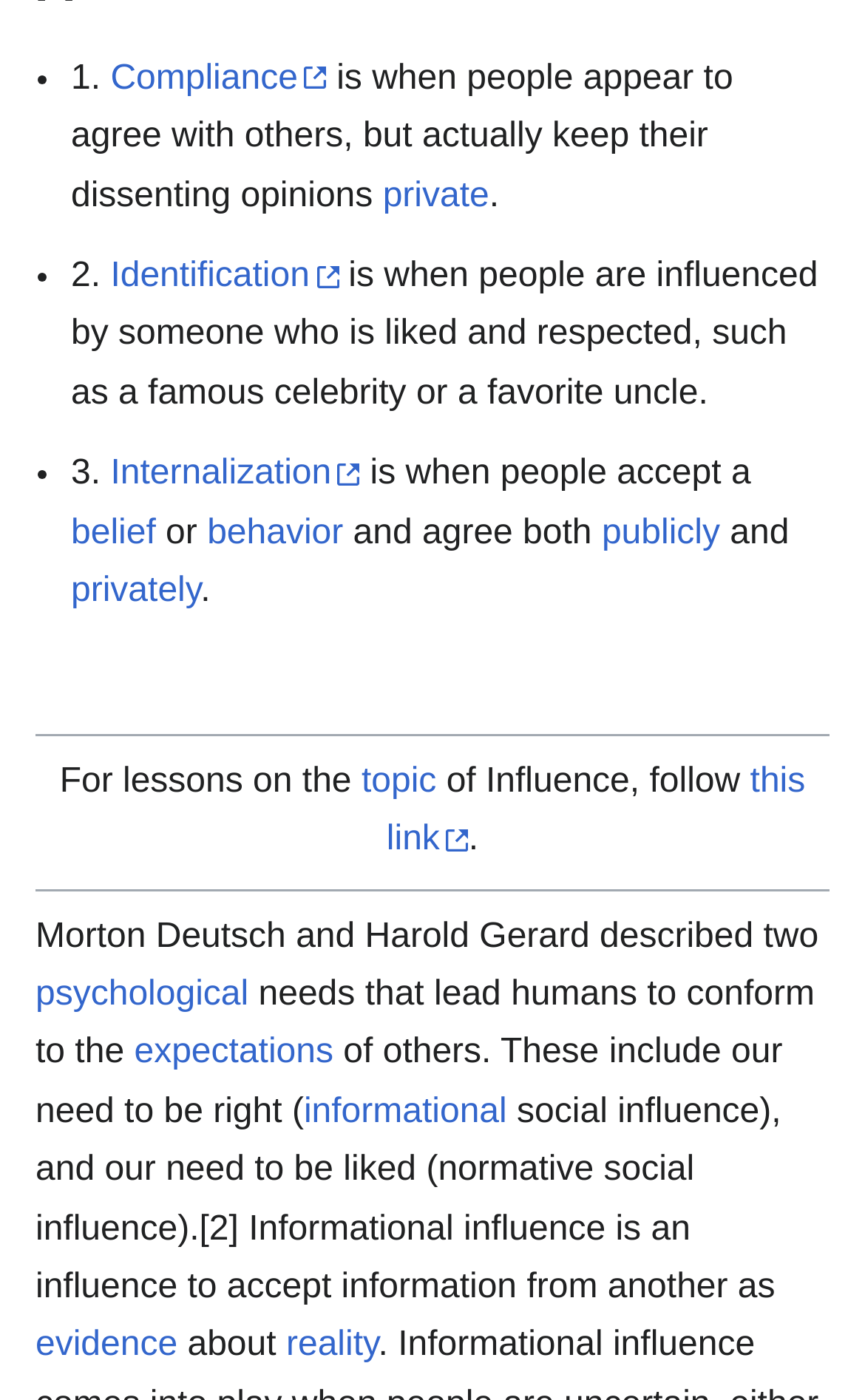What is compliance?
Based on the image, provide a one-word or brief-phrase response.

When people appear to agree with others